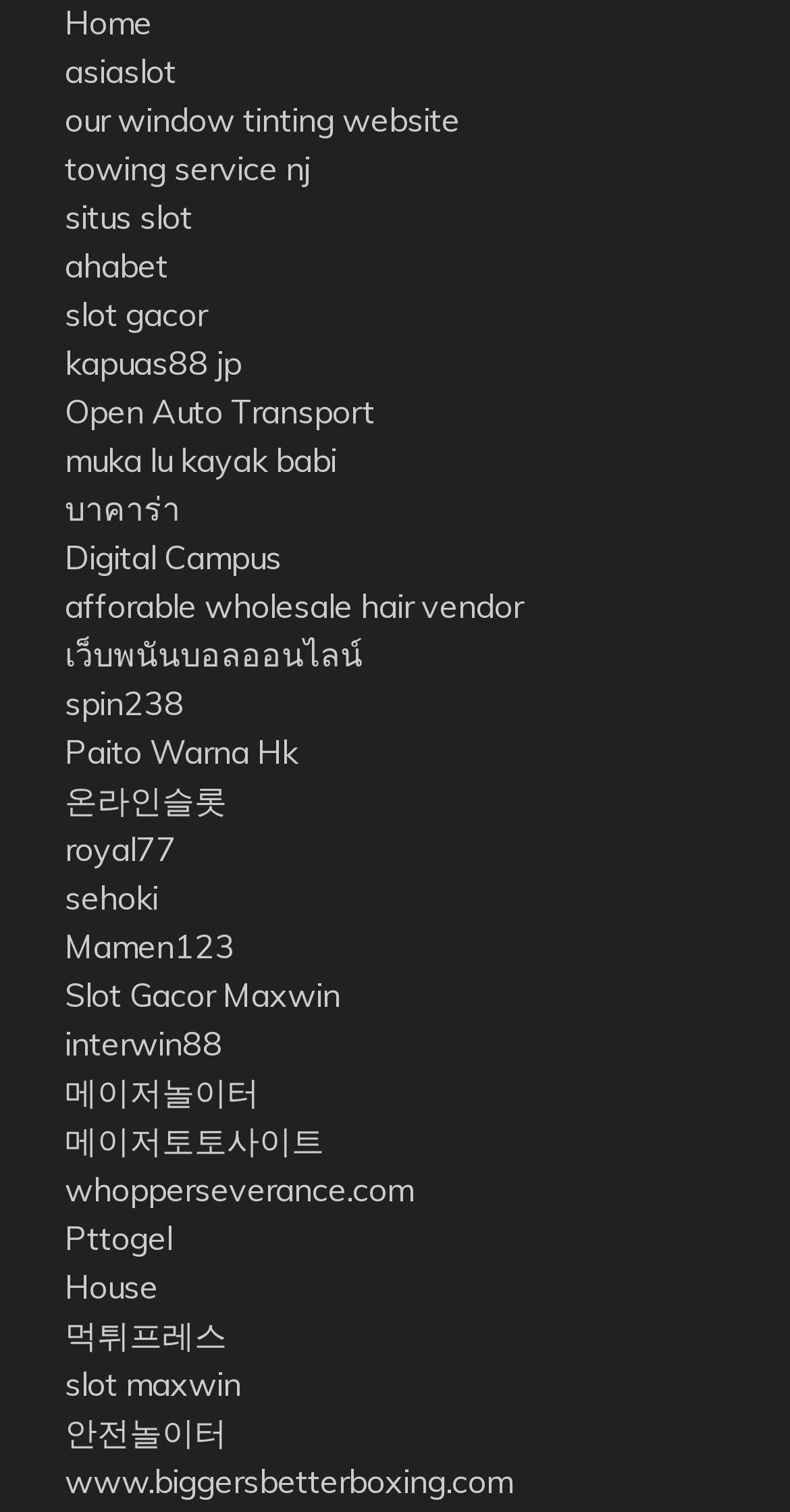Find the bounding box coordinates of the area to click in order to follow the instruction: "View post details".

None